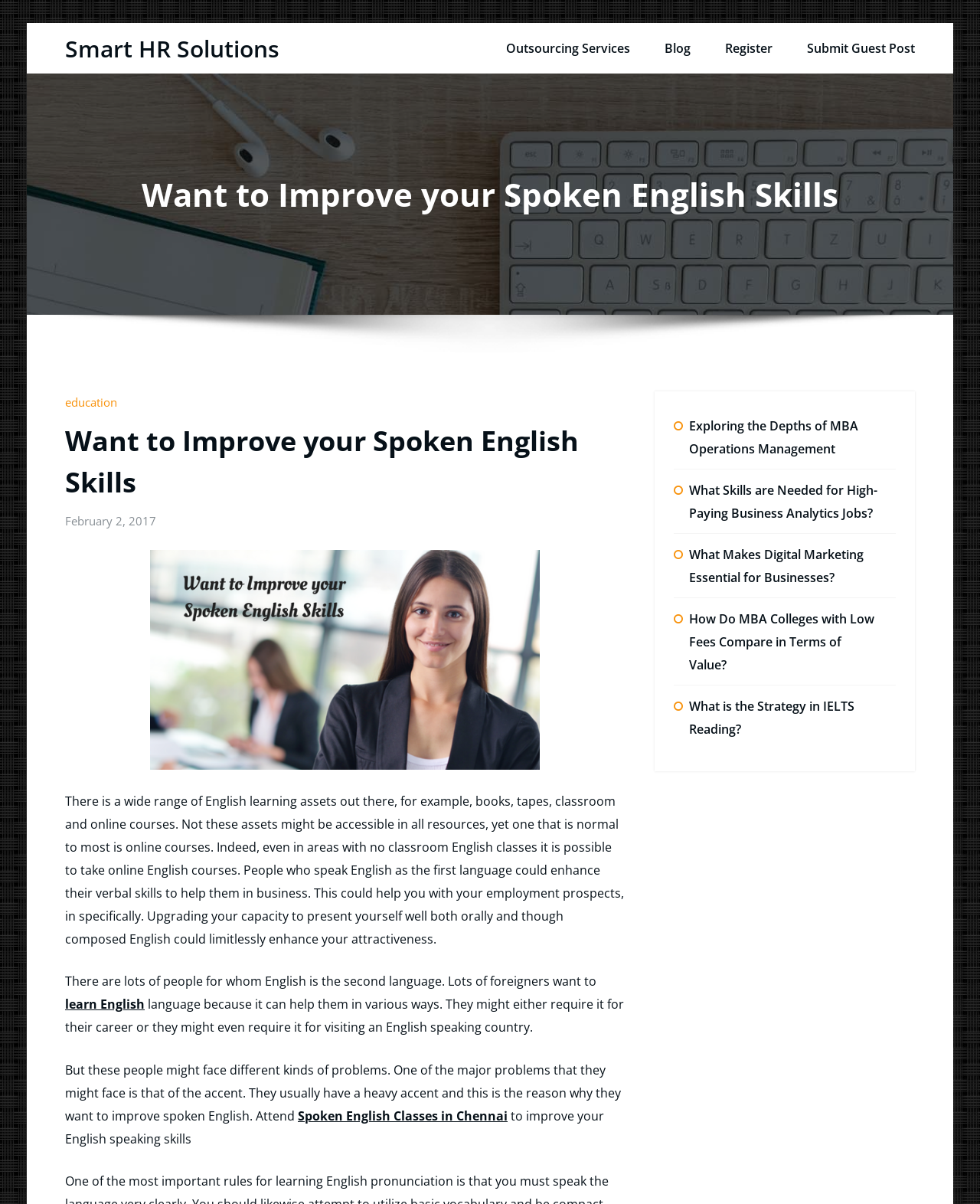Please identify the bounding box coordinates of the element's region that needs to be clicked to fulfill the following instruction: "Visit 'Outsourcing Services'". The bounding box coordinates should consist of four float numbers between 0 and 1, i.e., [left, top, right, bottom].

[0.516, 0.031, 0.643, 0.051]